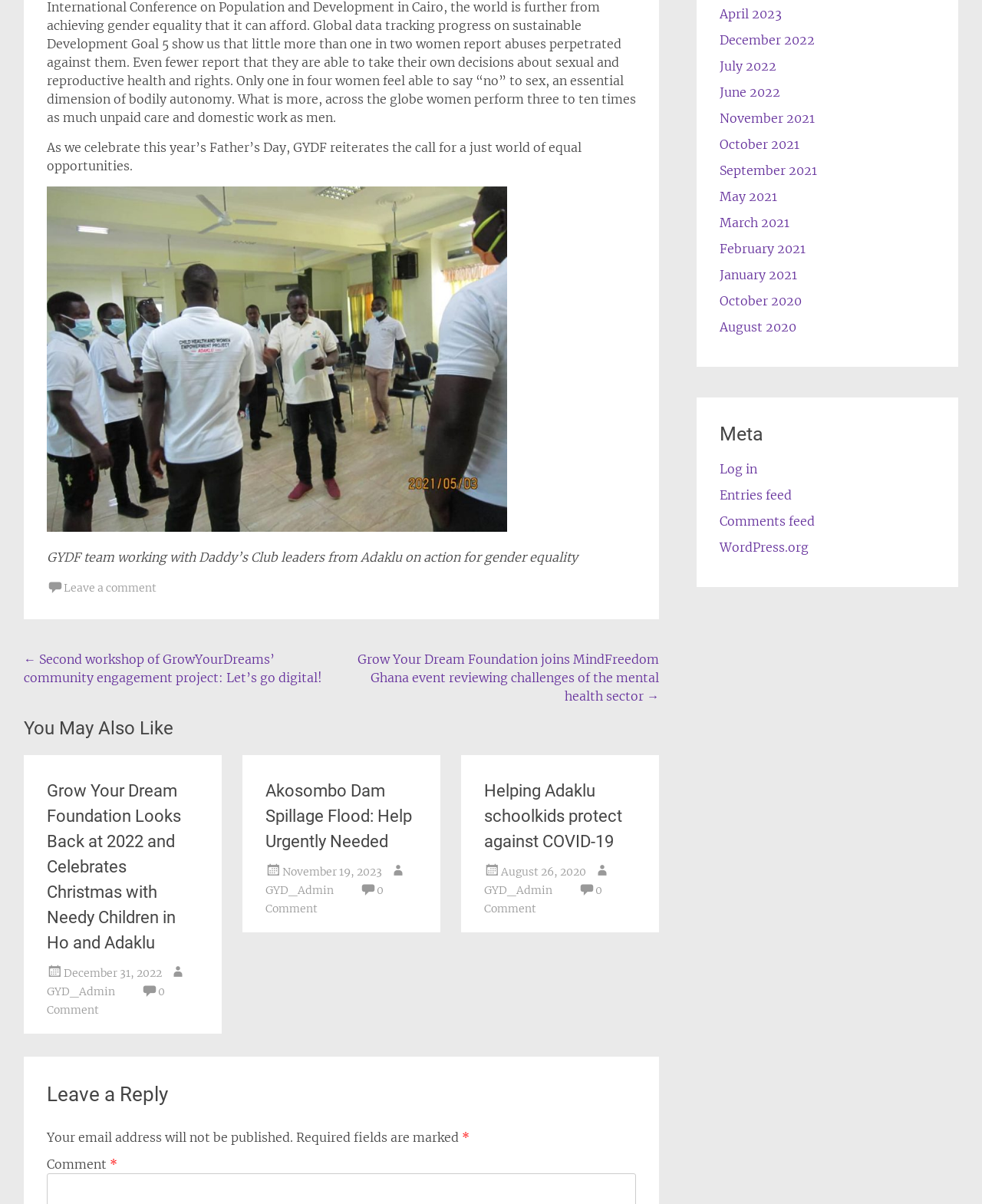Provide the bounding box coordinates for the UI element described in this sentence: "GYD_Admin". The coordinates should be four float values between 0 and 1, i.e., [left, top, right, bottom].

[0.493, 0.734, 0.563, 0.745]